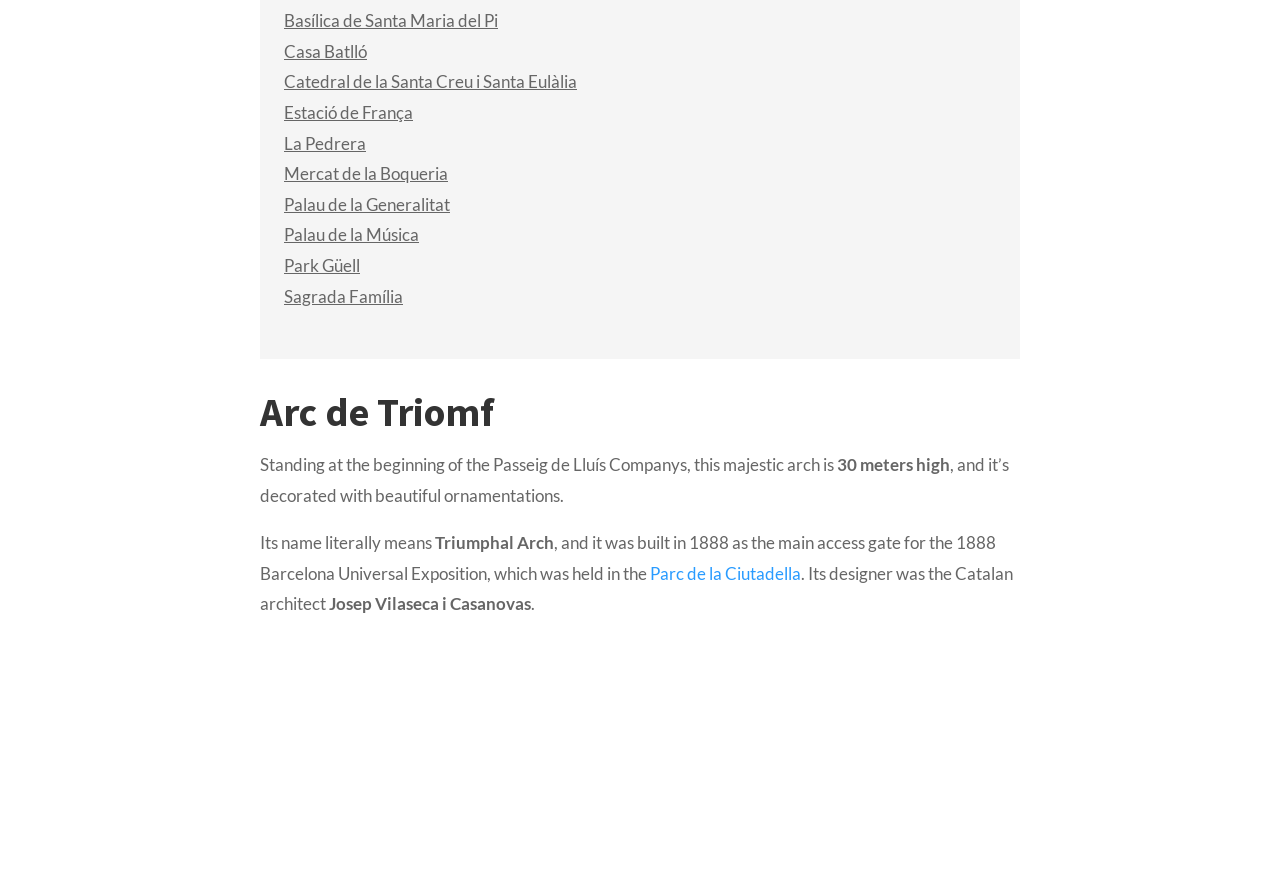Answer the following in one word or a short phrase: 
What is the name of the park mentioned in the text?

Parc de la Ciutadella